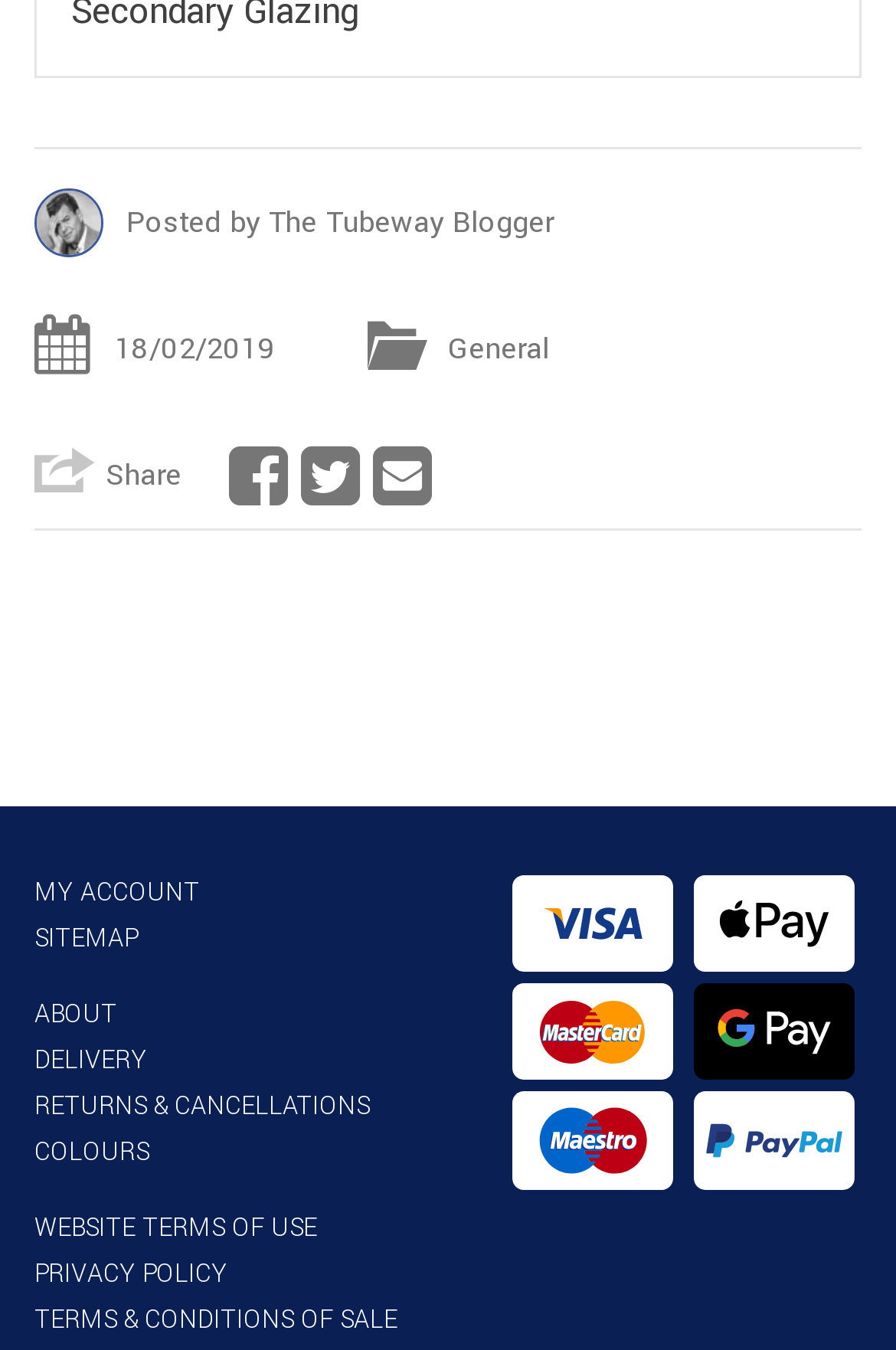What are the available links at the bottom of the webpage?
Kindly answer the question with as much detail as you can.

The answer can be found by looking at the link elements at the bottom of the webpage, which include 'MY ACCOUNT', 'SITEMAP', 'ABOUT', and several others.